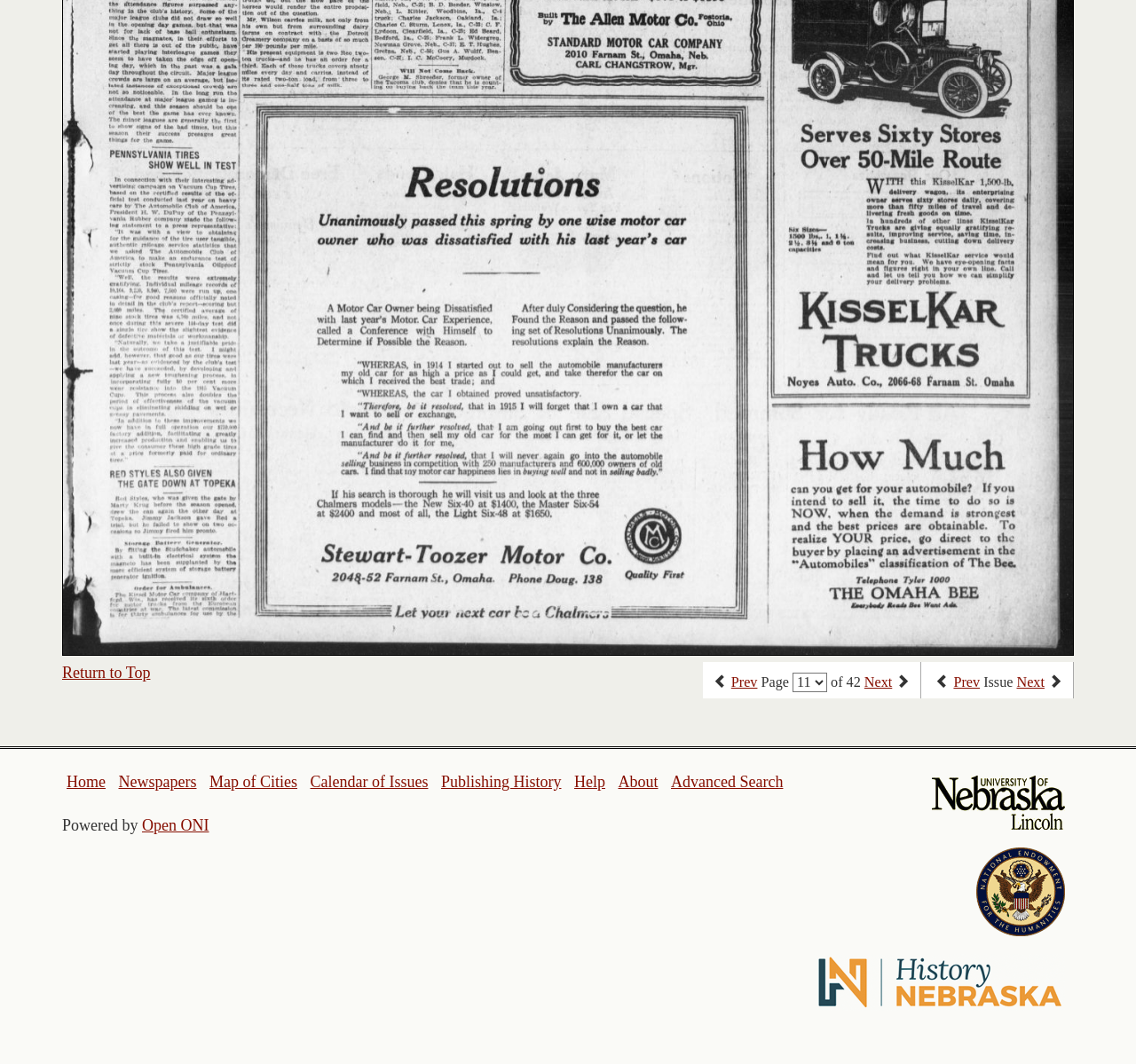Provide the bounding box coordinates of the UI element this sentence describes: "About".

[0.544, 0.726, 0.579, 0.743]